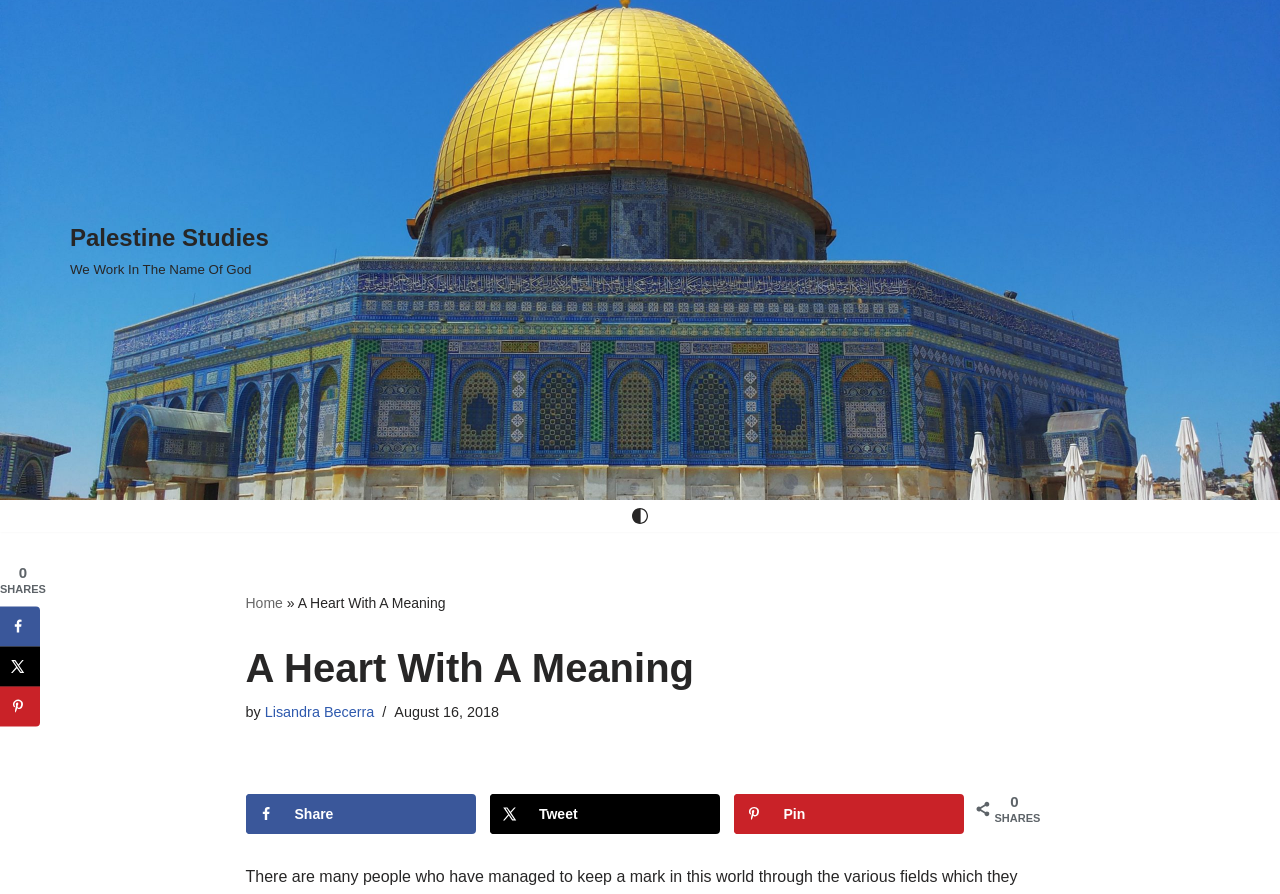Locate the bounding box coordinates of the element's region that should be clicked to carry out the following instruction: "Click on the 'Skip to content' link". The coordinates need to be four float numbers between 0 and 1, i.e., [left, top, right, bottom].

[0.0, 0.036, 0.023, 0.058]